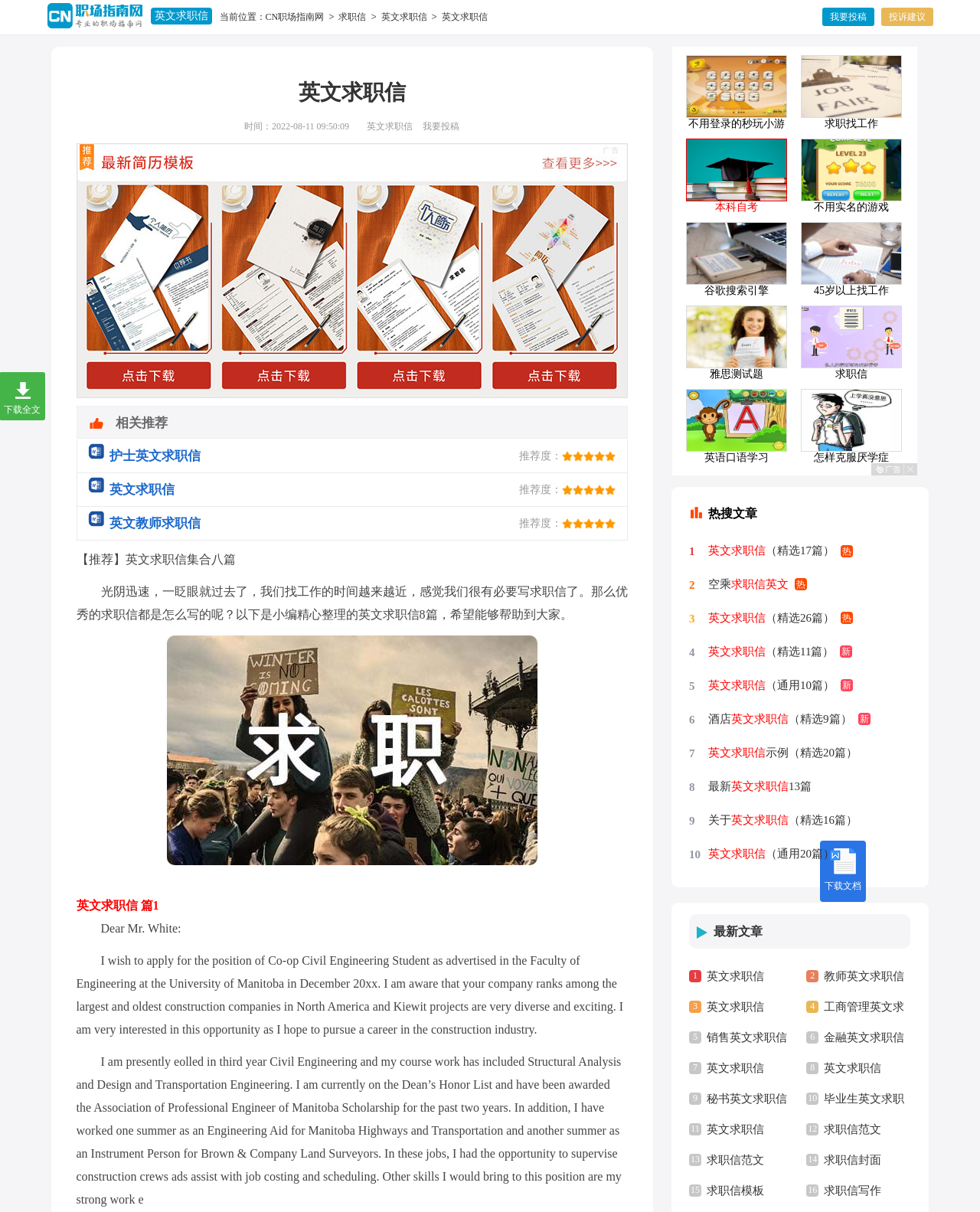What is the company mentioned in the first letter?
From the details in the image, answer the question comprehensively.

The first letter mentions a company, which is 'Kiewit', a construction company in North America, as mentioned in the sentence 'I am aware that your company ranks among the largest and oldest construction companies in North America and Kiewit projects are very diverse and exciting.'